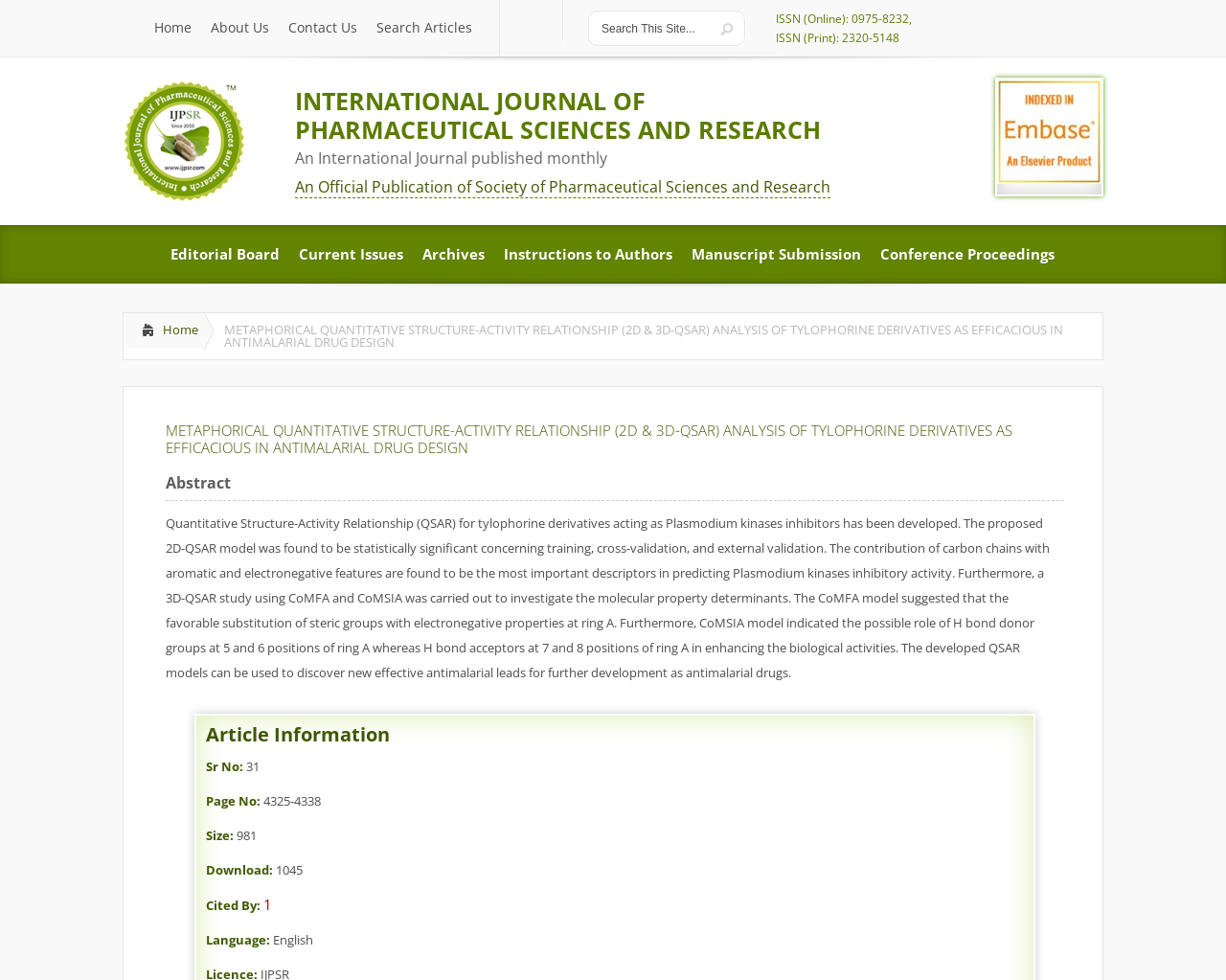Respond to the question below with a single word or phrase: What is the ISSN number of the journal?

0975-8232